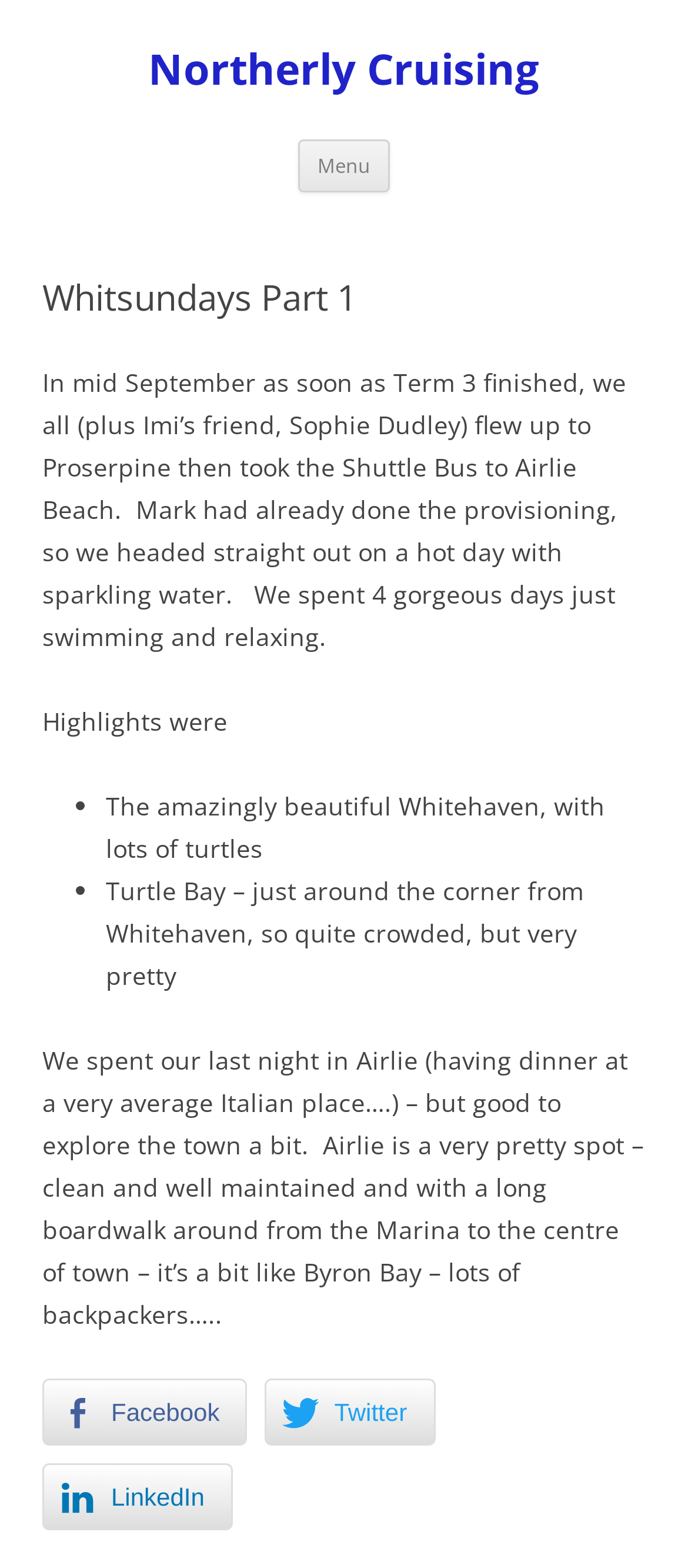Answer this question using a single word or a brief phrase:
How many days did they spend relaxing?

4 days